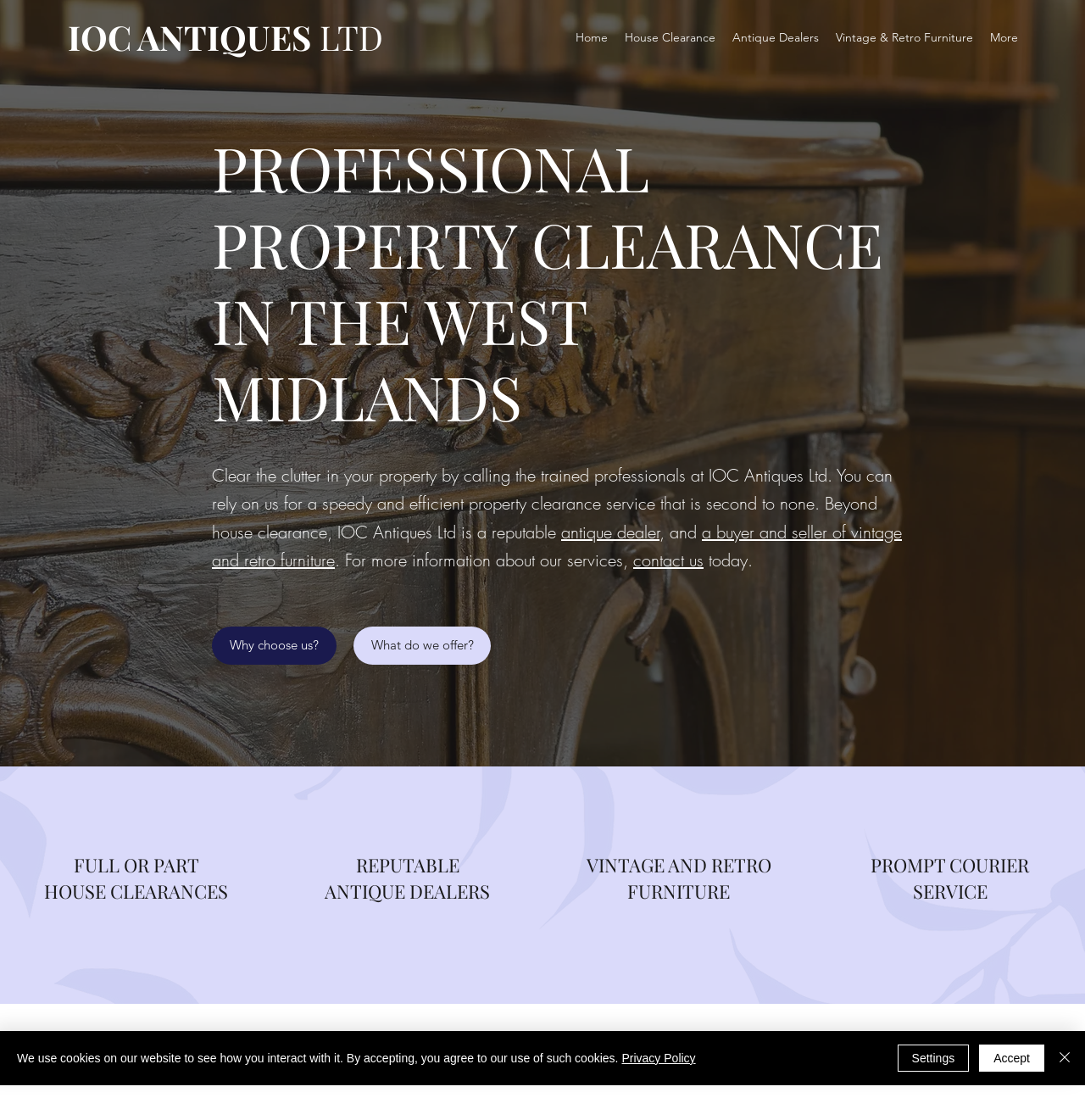Determine the bounding box coordinates for the area that needs to be clicked to fulfill this task: "Click Home". The coordinates must be given as four float numbers between 0 and 1, i.e., [left, top, right, bottom].

[0.523, 0.022, 0.568, 0.045]